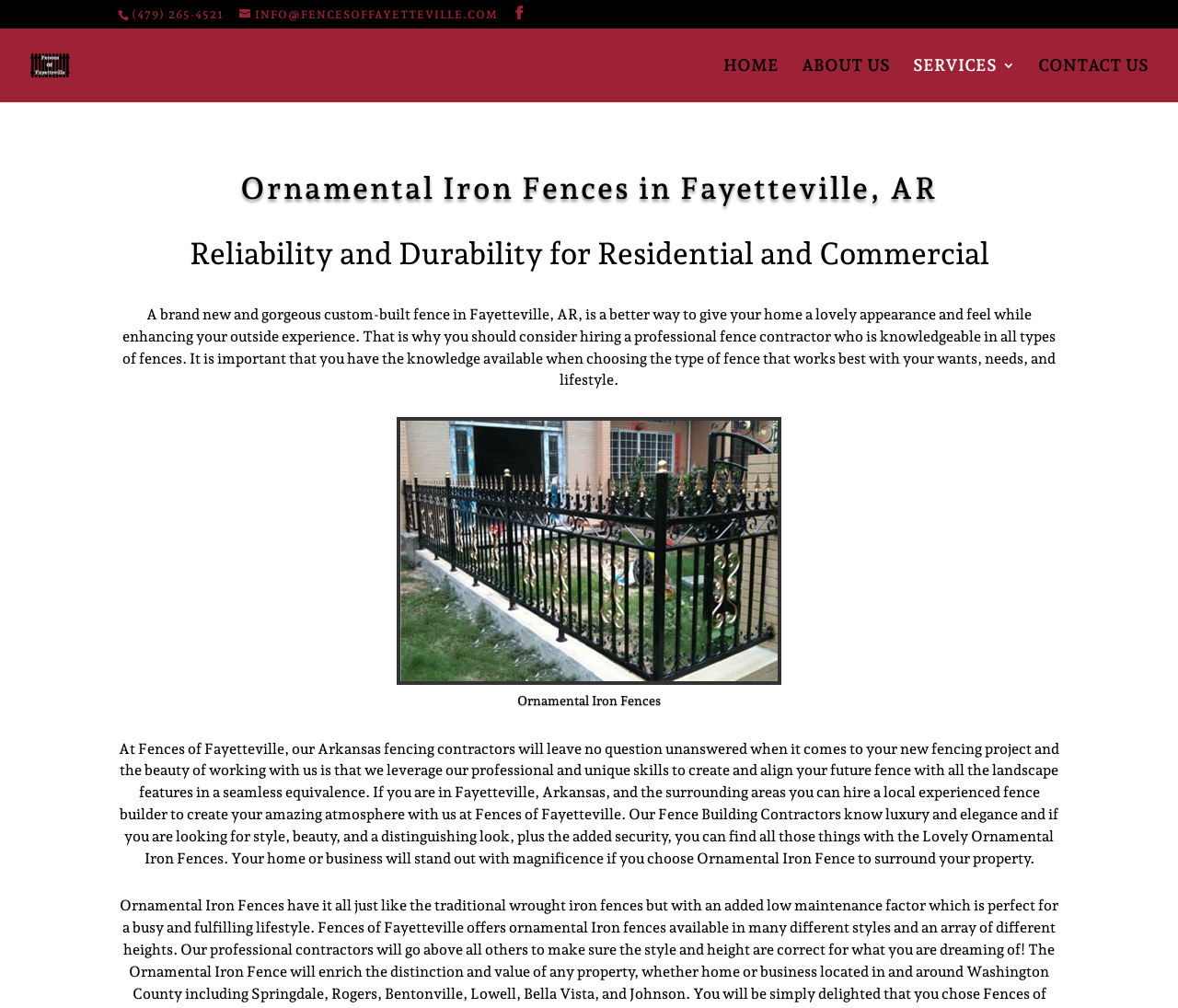Extract the primary header of the webpage and generate its text.

Ornamental Iron Fences in Fayetteville, AR